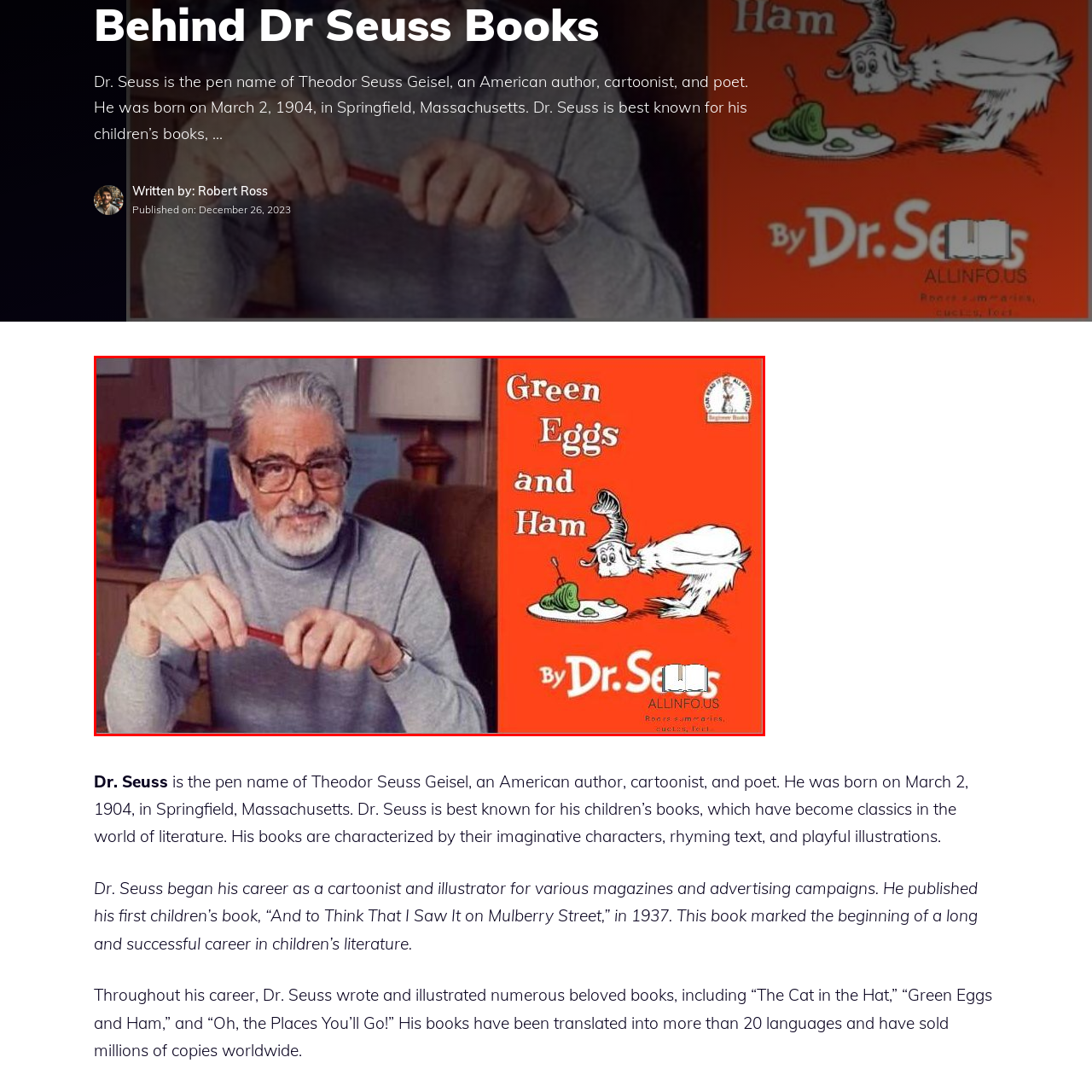Look at the section of the image marked by the red box and offer an in-depth answer to the next question considering the visual cues: When was Dr. Seuss born?

Dr. Seuss, whose real name was Theodor Seuss Geisel, was born on March 2, 1904, and is celebrated for his imaginative narratives and rhyming style that have enchanted readers of all ages.